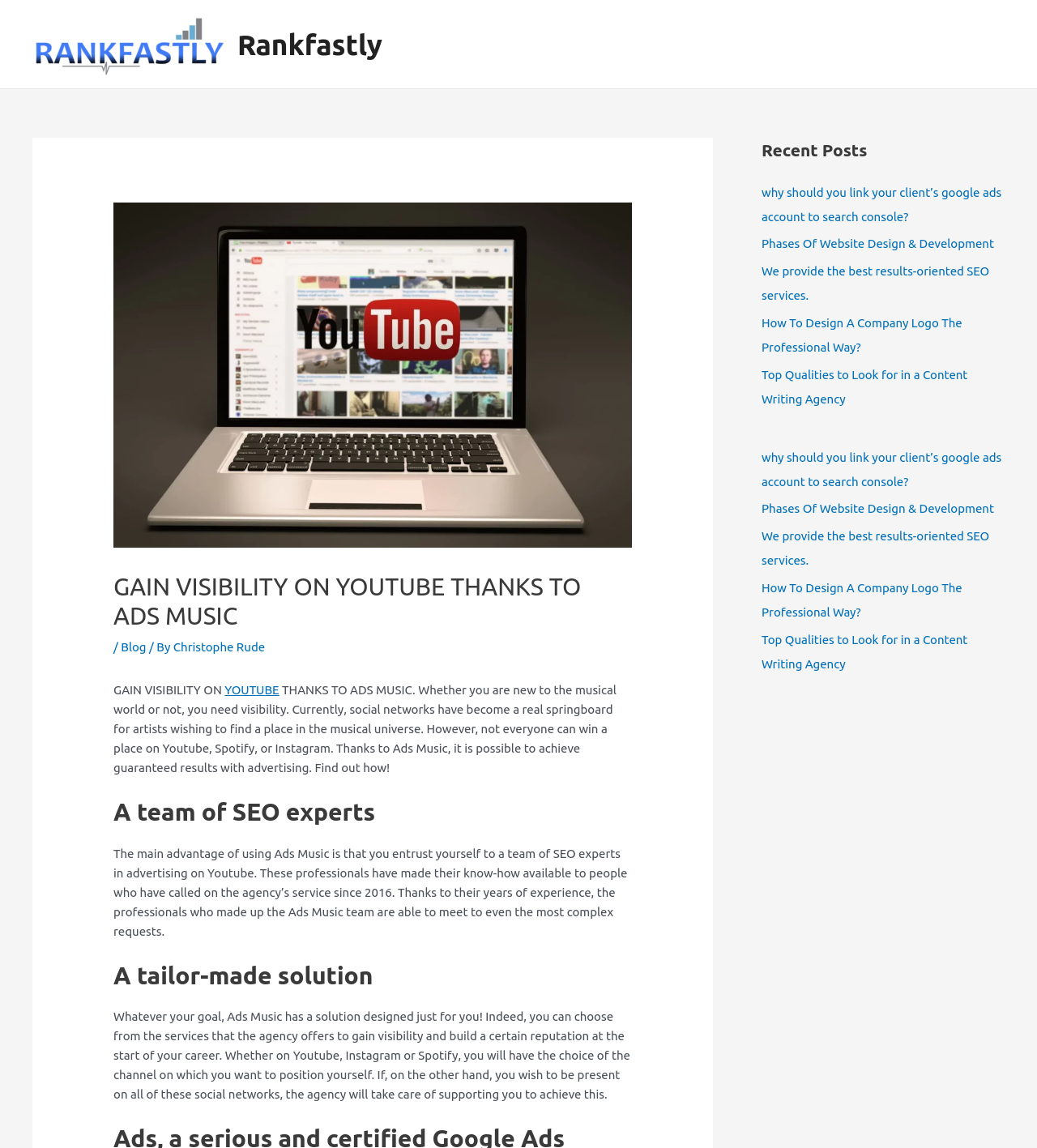Please specify the bounding box coordinates of the element that should be clicked to execute the given instruction: 'Explore recent posts'. Ensure the coordinates are four float numbers between 0 and 1, expressed as [left, top, right, bottom].

[0.734, 0.12, 0.969, 0.142]